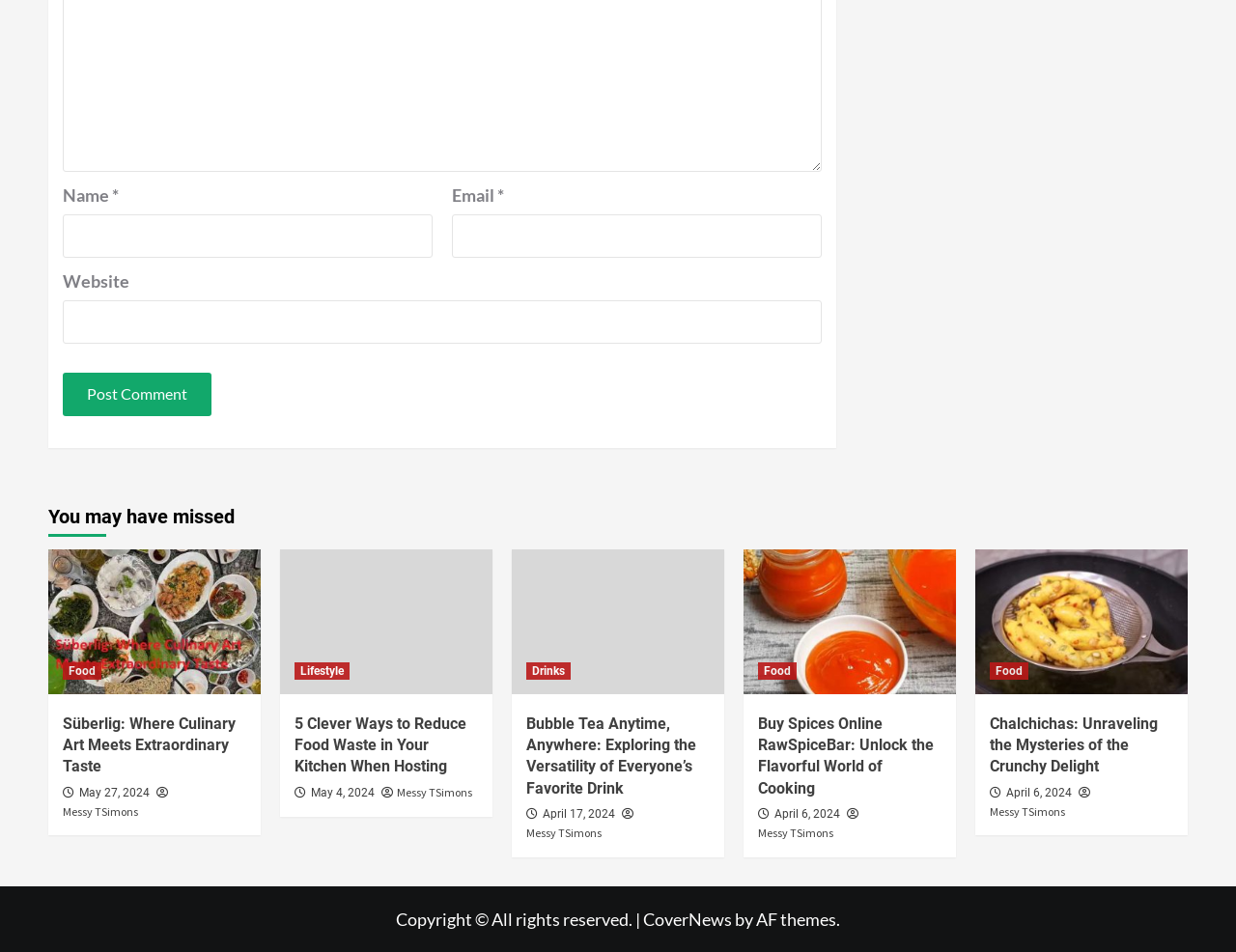Provide your answer to the question using just one word or phrase: What is the copyright information at the bottom of the page?

All rights reserved